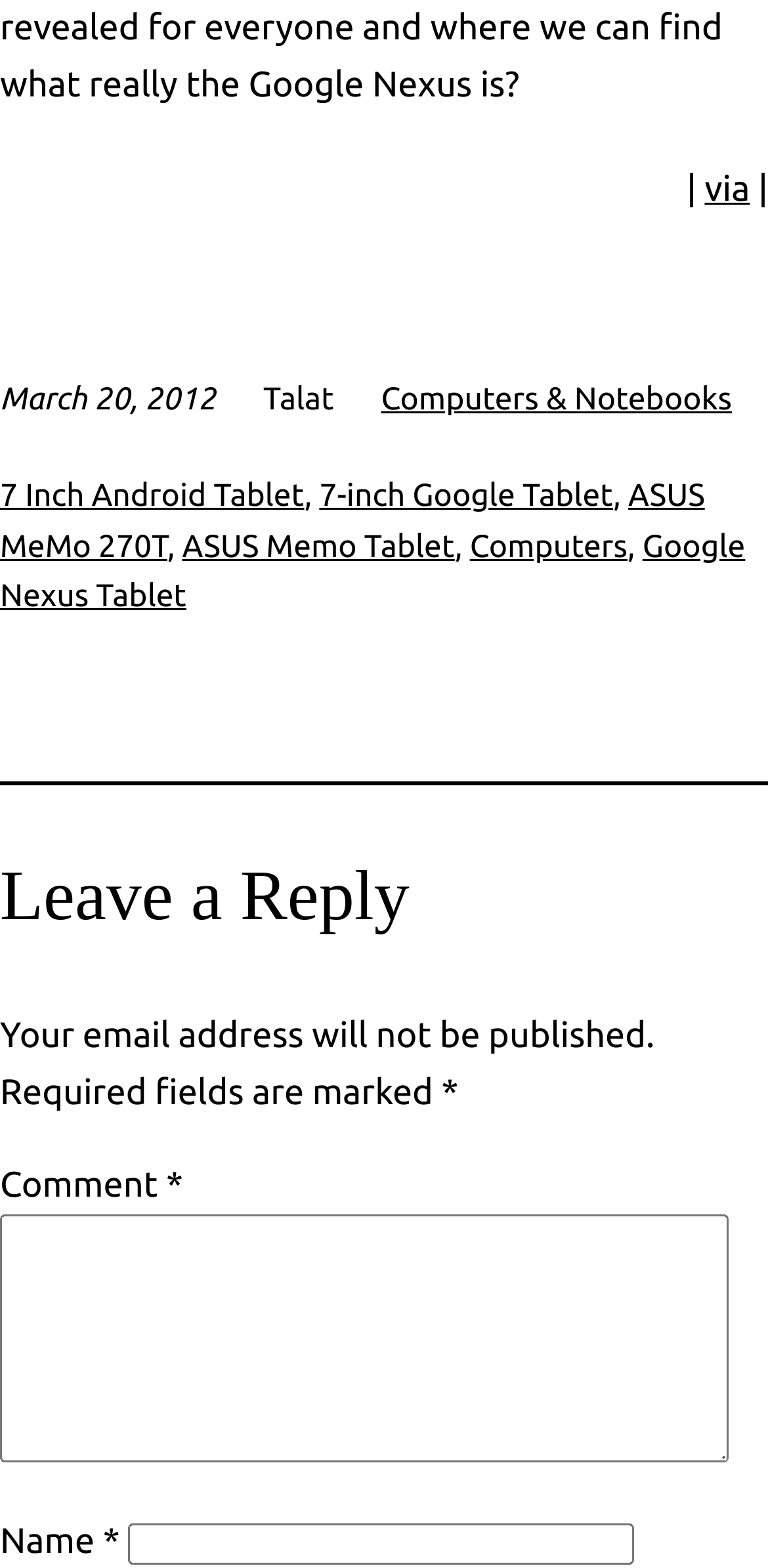Determine the bounding box coordinates for the UI element described. Format the coordinates as (top-left x, top-left y, bottom-right x, bottom-right y) and ensure all values are between 0 and 1. Element description: via

[0.917, 0.108, 0.976, 0.133]